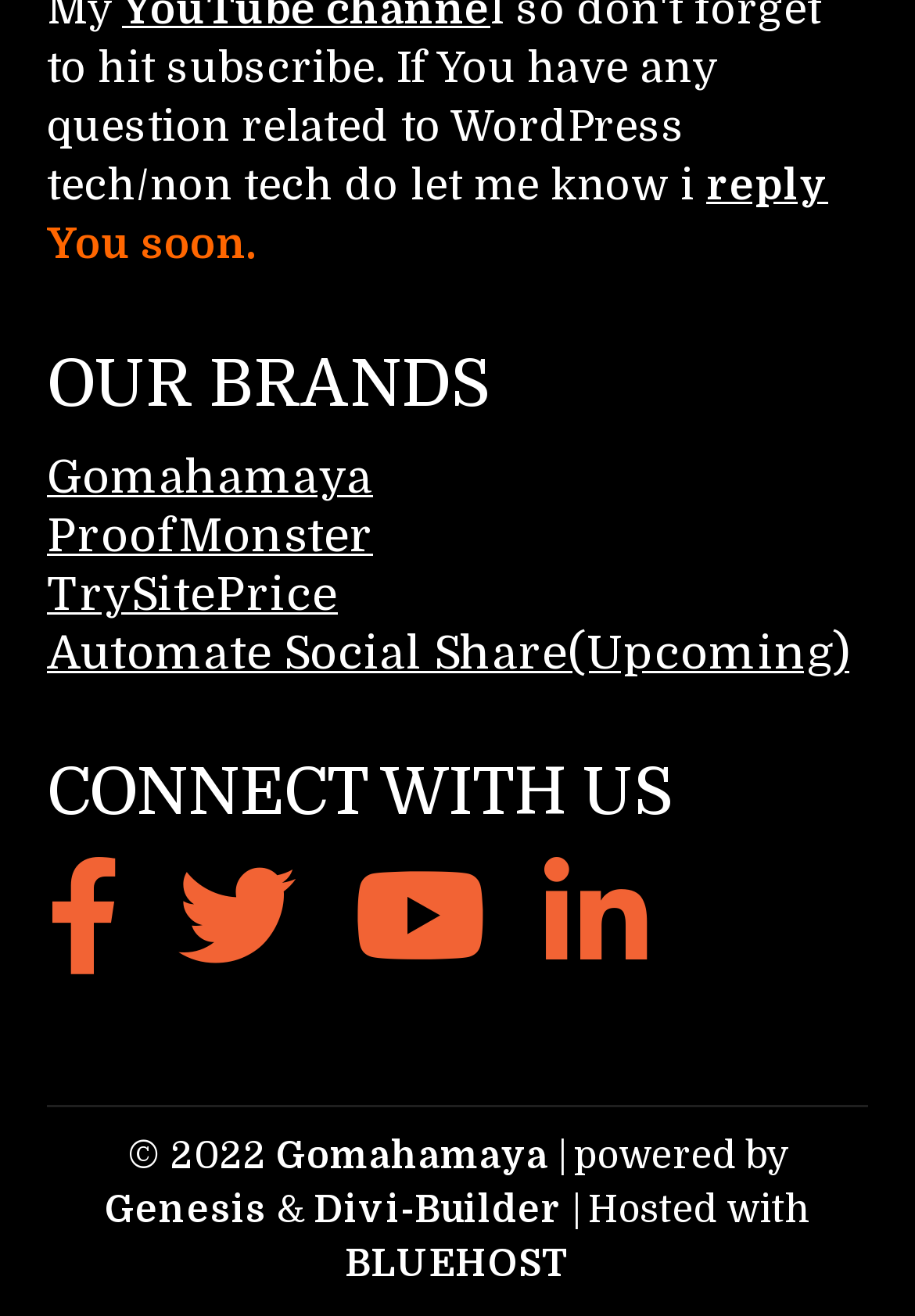What is the copyright year?
Look at the screenshot and provide an in-depth answer.

I found the text '© 2022' at the bottom of the page, which indicates the copyright year.